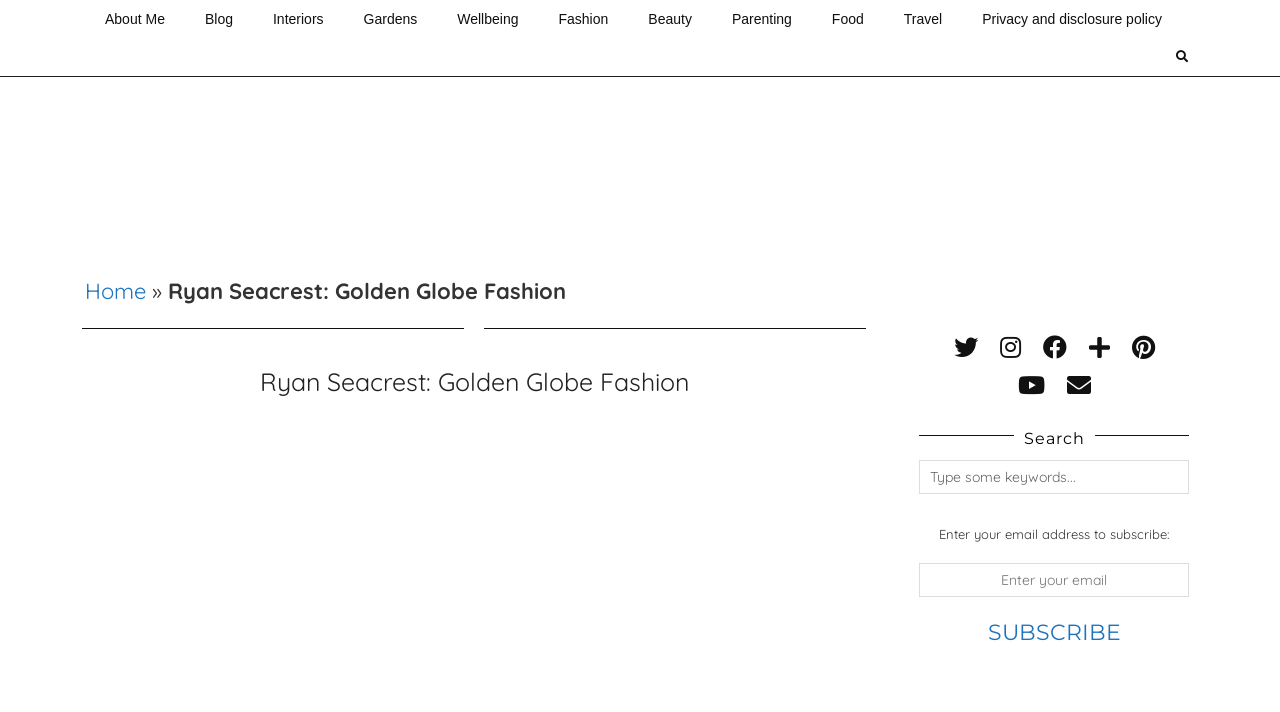Could you highlight the region that needs to be clicked to execute the instruction: "Search for something"?

[0.718, 0.646, 0.929, 0.694]